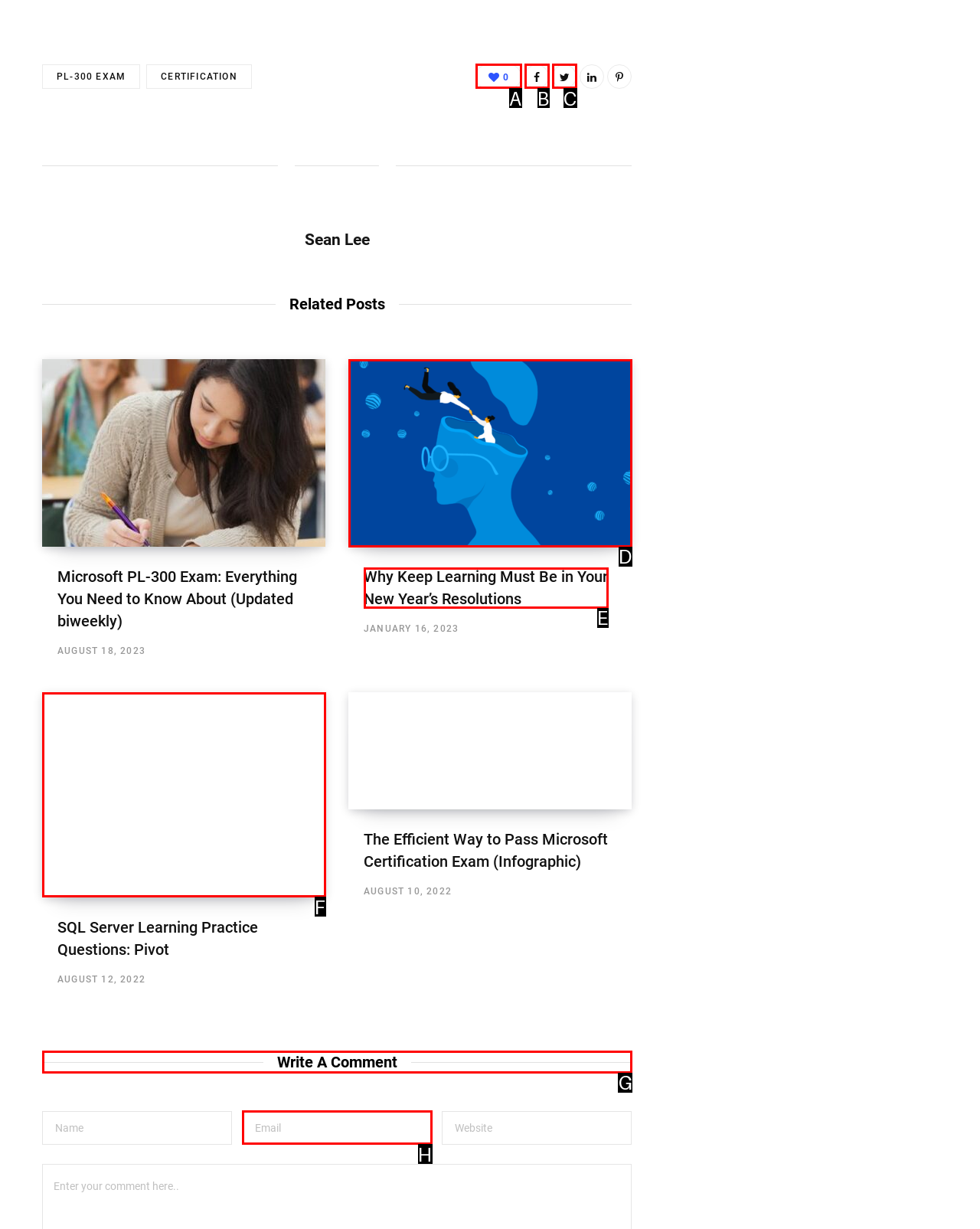Identify the letter of the UI element I need to click to carry out the following instruction: Write a comment

G